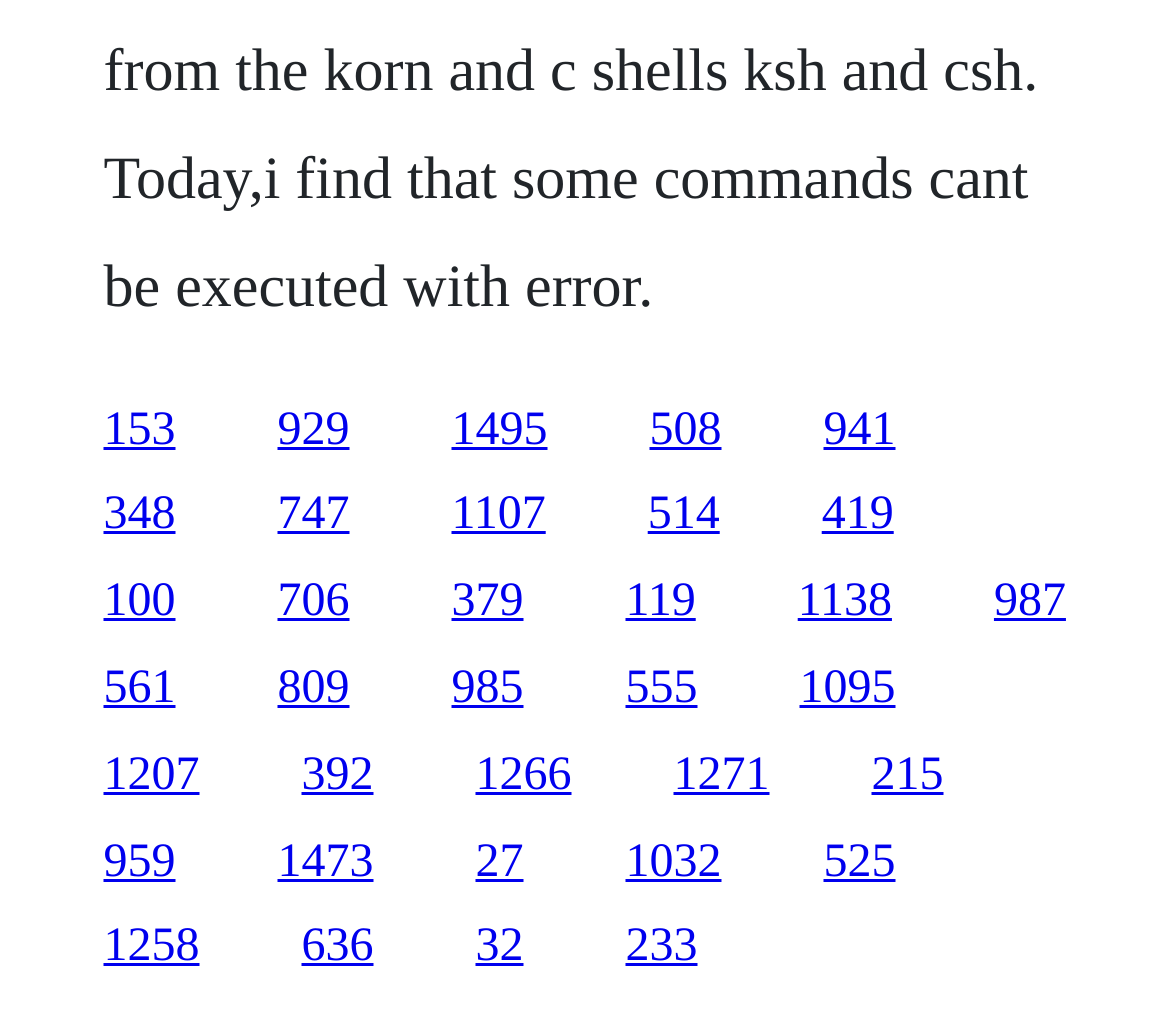Using the image as a reference, answer the following question in as much detail as possible:
Are the links evenly spaced?

By examining the x1 and x2 coordinates of the link elements, I found that the links are not evenly spaced, with some links having larger gaps between them than others.